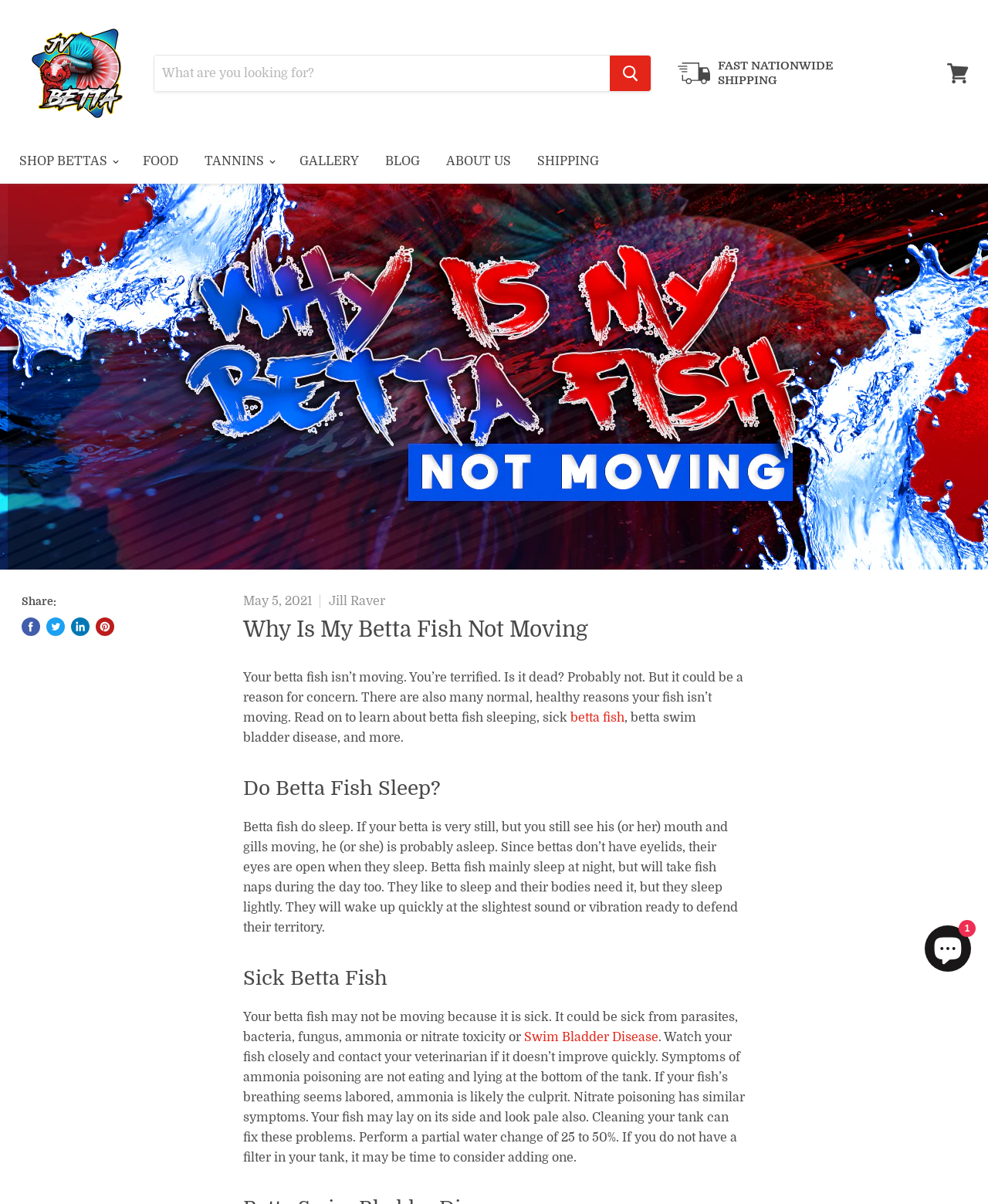Using the provided element description: "BLOG", determine the bounding box coordinates of the corresponding UI element in the screenshot.

[0.378, 0.121, 0.437, 0.147]